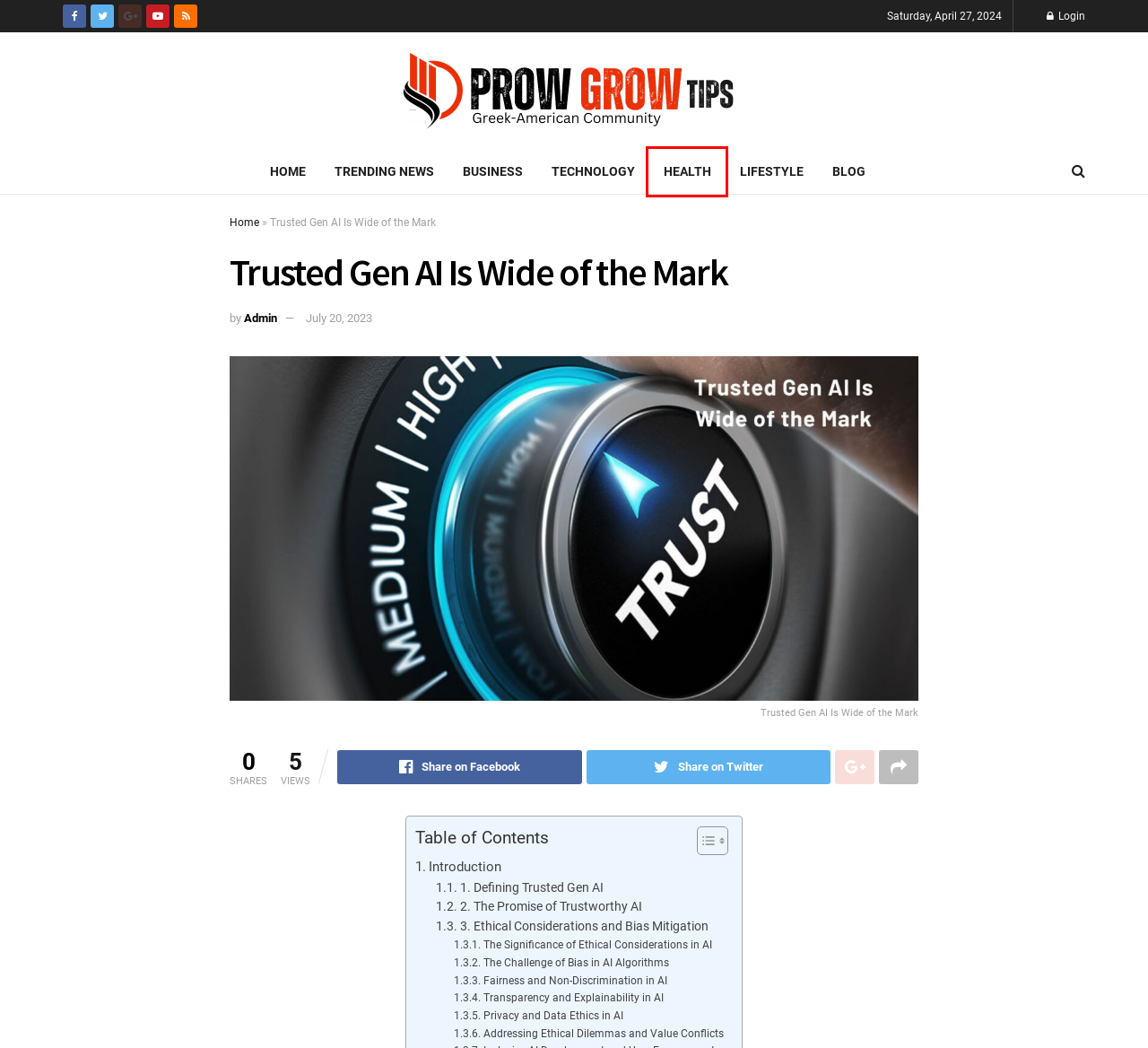You are provided with a screenshot of a webpage that has a red bounding box highlighting a UI element. Choose the most accurate webpage description that matches the new webpage after clicking the highlighted element. Here are your choices:
A. Lifestyle Archives - progrowtips
B. Salesforce Health Cloud-Accredited Professional: Top Mistakes
C. Business Archives - progrowtips
D. Health Archives - progrowtips
E. Marketing Strategies for Success in 2024.
F. Blog Archives - progrowtips
G. At the home page of Progrowtips.com: Your Ultimate Resource...
H. Technology Archives - progrowtips

D